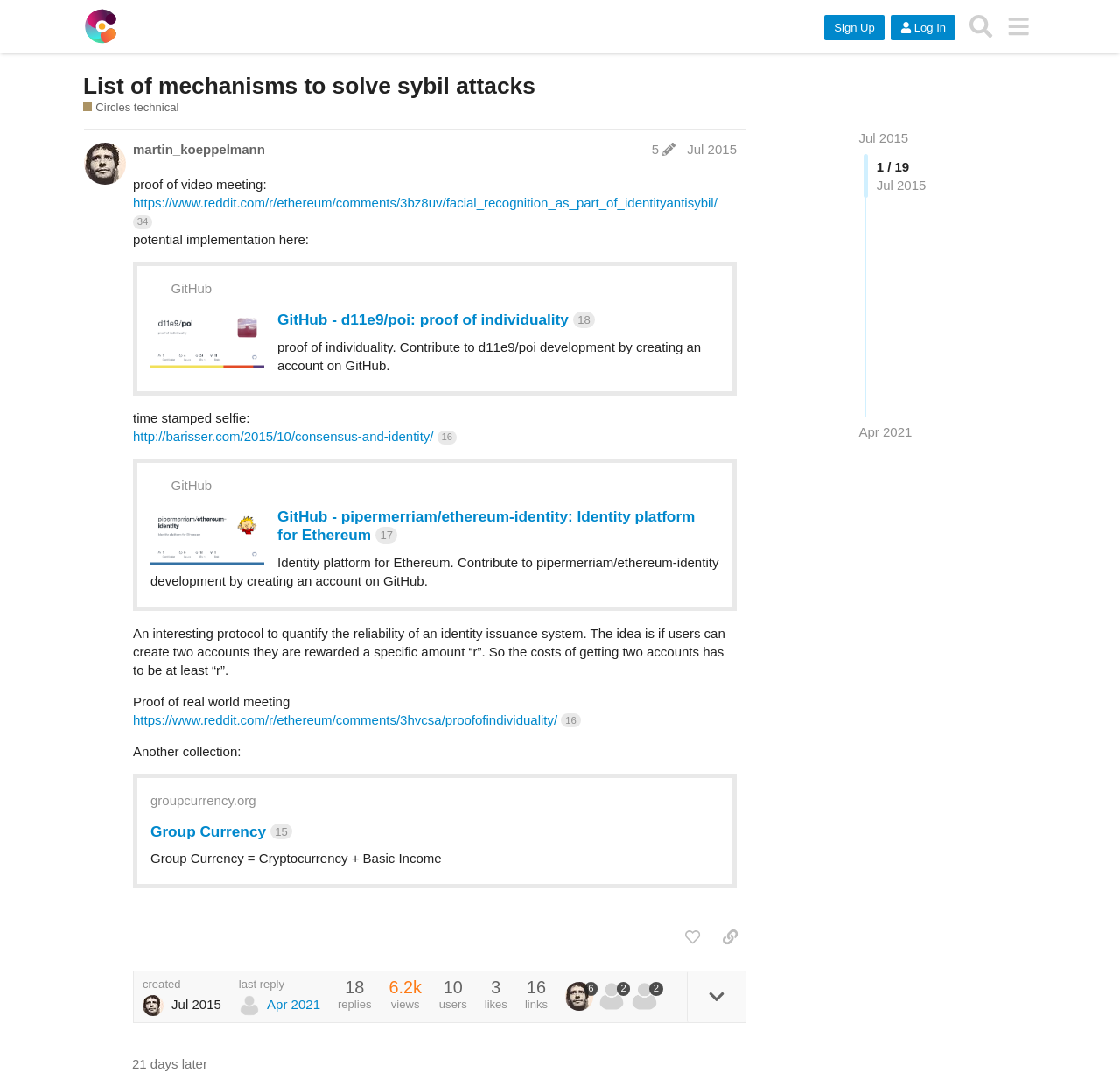Bounding box coordinates are specified in the format (top-left x, top-left y, bottom-right x, bottom-right y). All values are floating point numbers bounded between 0 and 1. Please provide the bounding box coordinate of the region this sentence describes: Apr 2021

[0.767, 0.392, 0.814, 0.409]